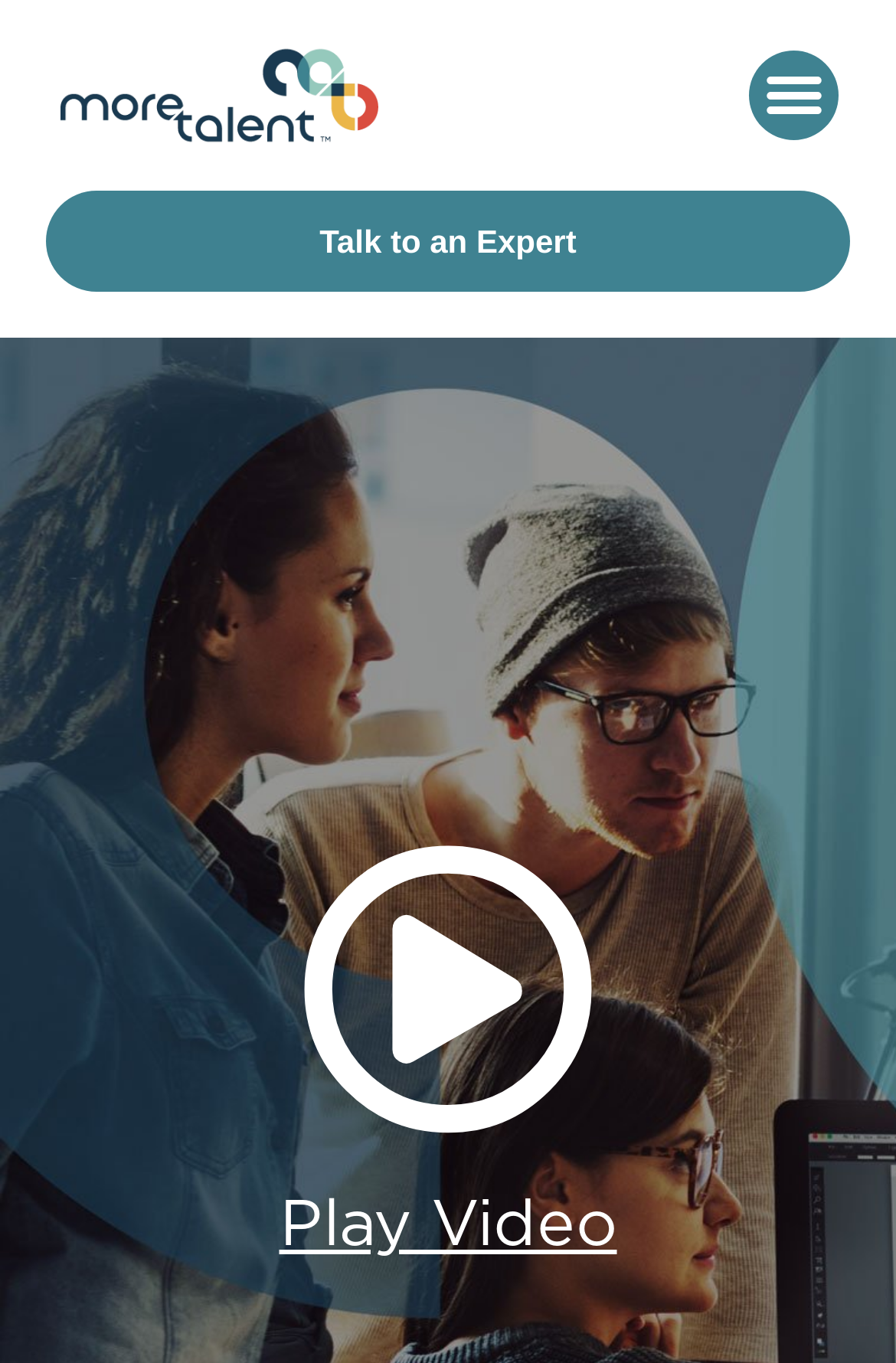What is the logo of the website?
Your answer should be a single word or phrase derived from the screenshot.

MoreTalent logo